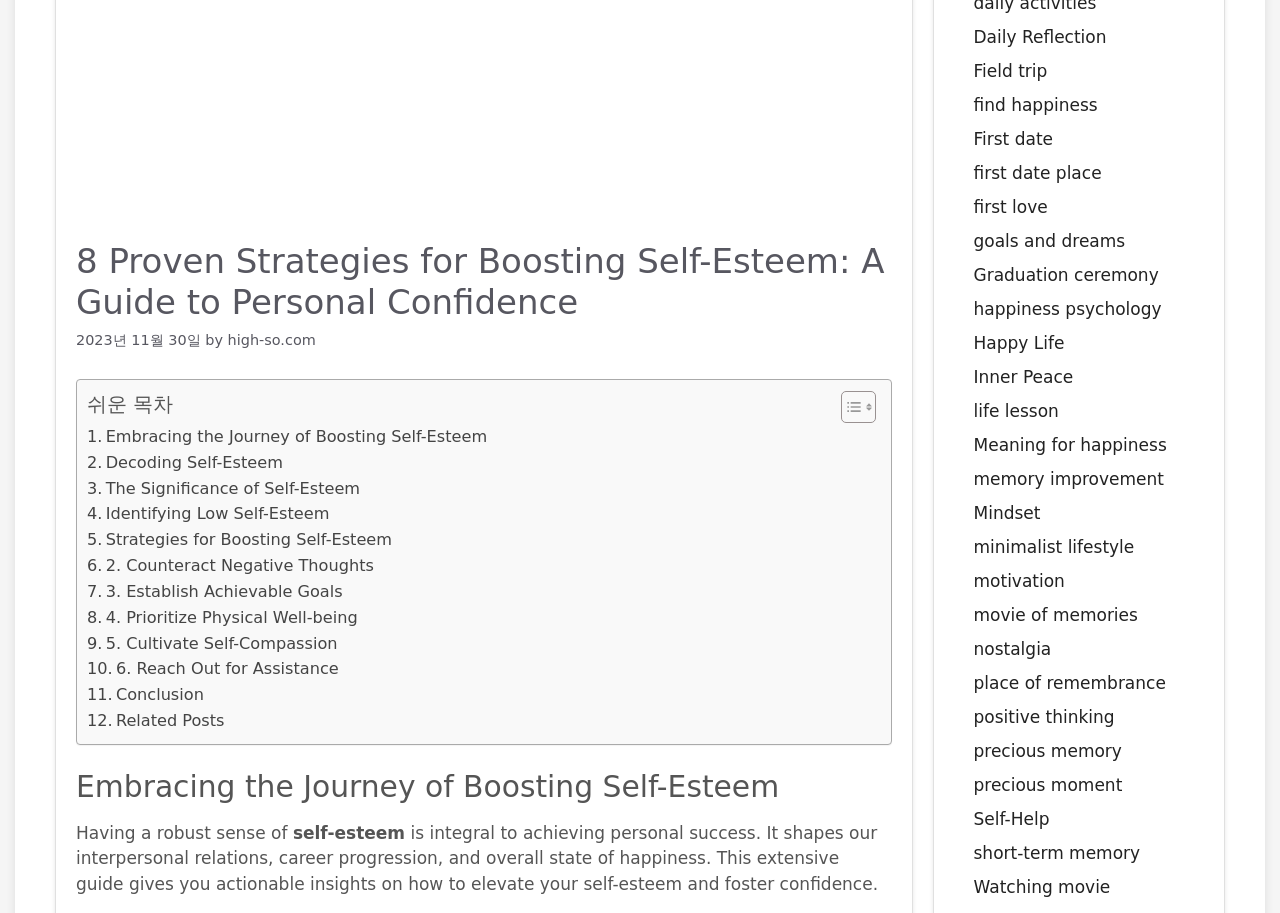Find the bounding box coordinates for the element described here: "Mindset".

[0.761, 0.55, 0.813, 0.572]